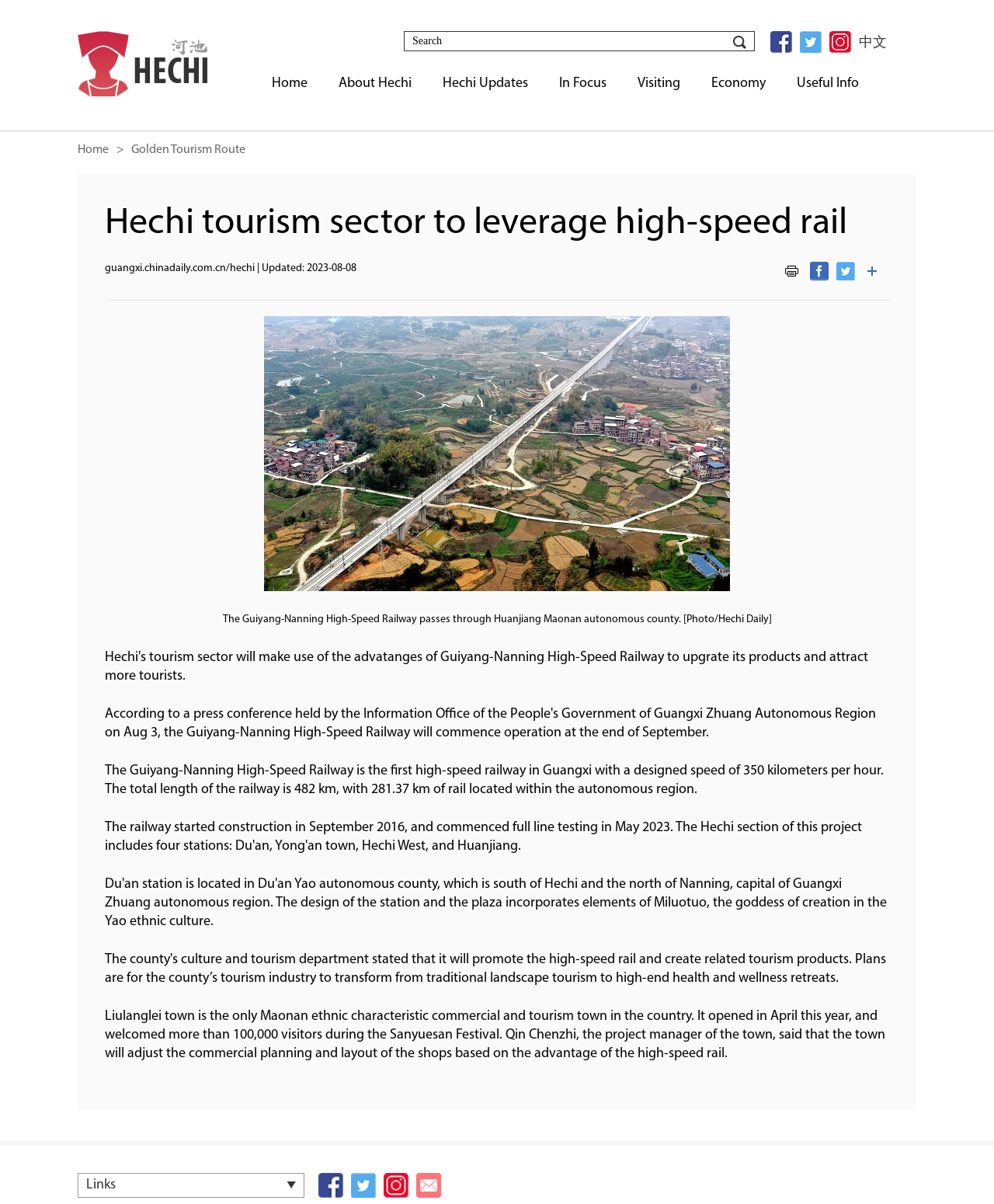What is the length of the Guiyang-Nanning High-Speed Railway?
Answer the question with as much detail as possible.

I found this information in the paragraph that describes the Guiyang-Nanning High-Speed Railway, which states that the total length of the railway is 482 km, with 281.37 km of rail located within the autonomous region.